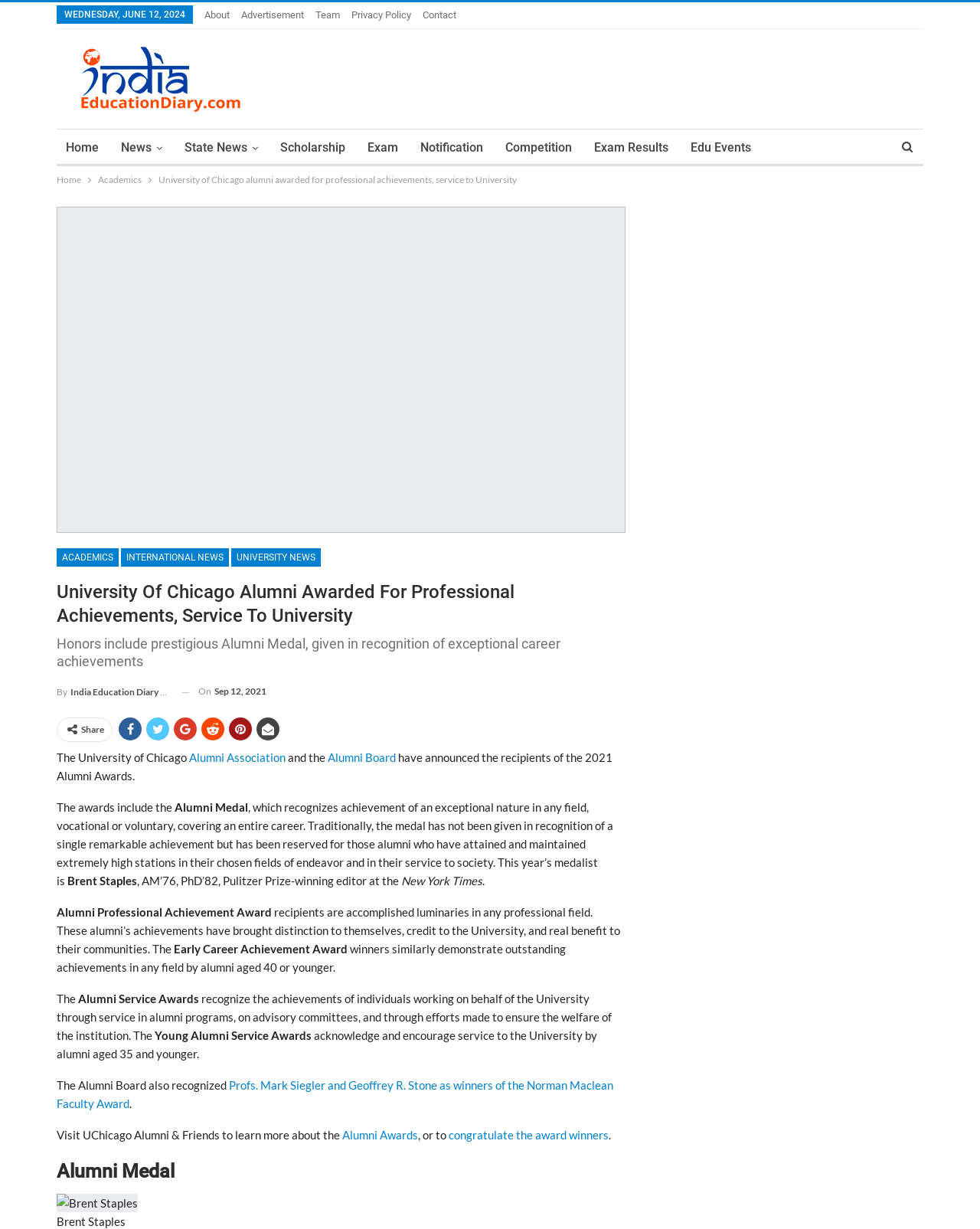Locate the bounding box coordinates of the element's region that should be clicked to carry out the following instruction: "Read the 'University Of Chicago Alumni Awarded For Professional Achievements, Service To University' article". The coordinates need to be four float numbers between 0 and 1, i.e., [left, top, right, bottom].

[0.058, 0.472, 0.638, 0.511]